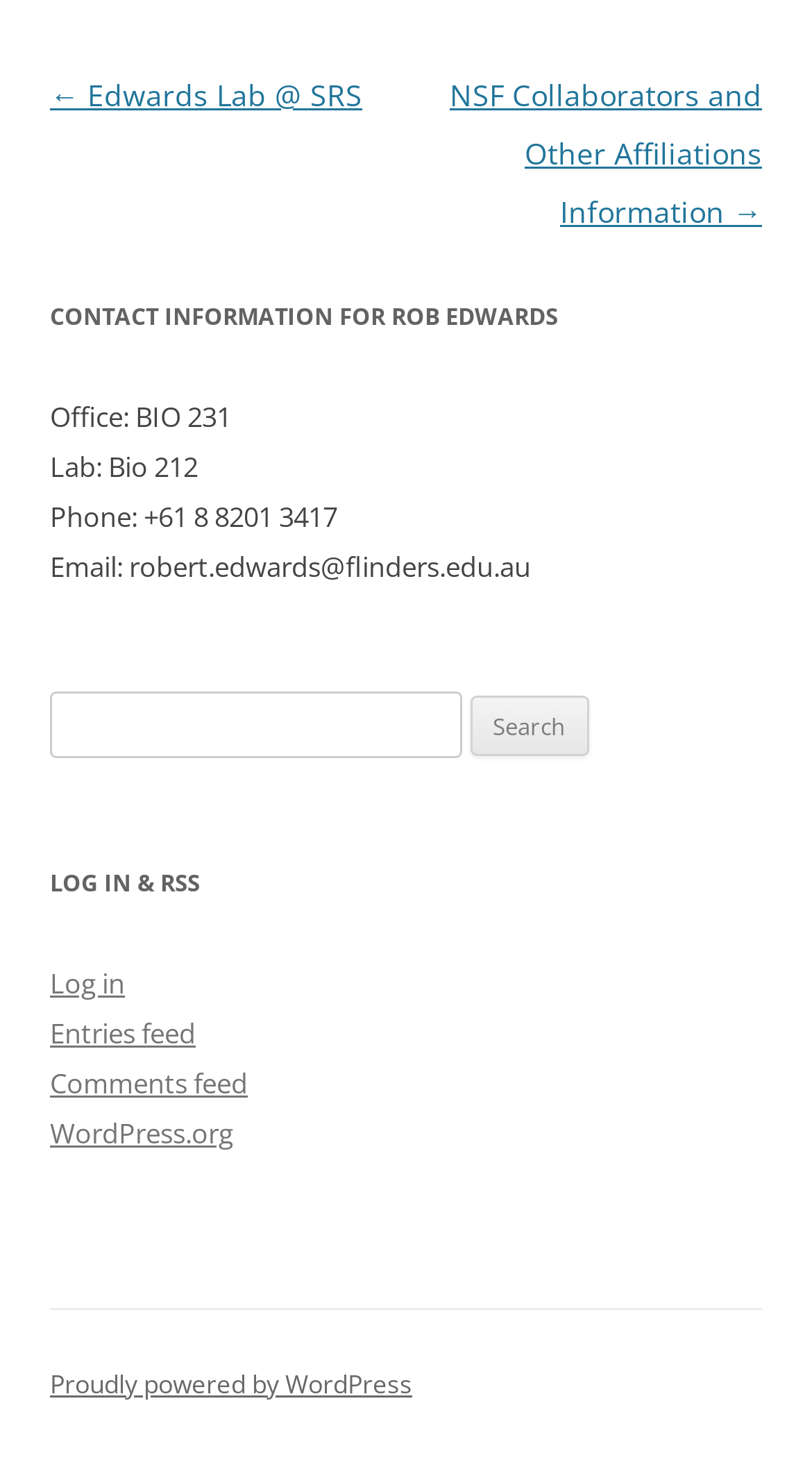Please find the bounding box coordinates of the section that needs to be clicked to achieve this instruction: "Search for something".

[0.062, 0.473, 0.568, 0.519]